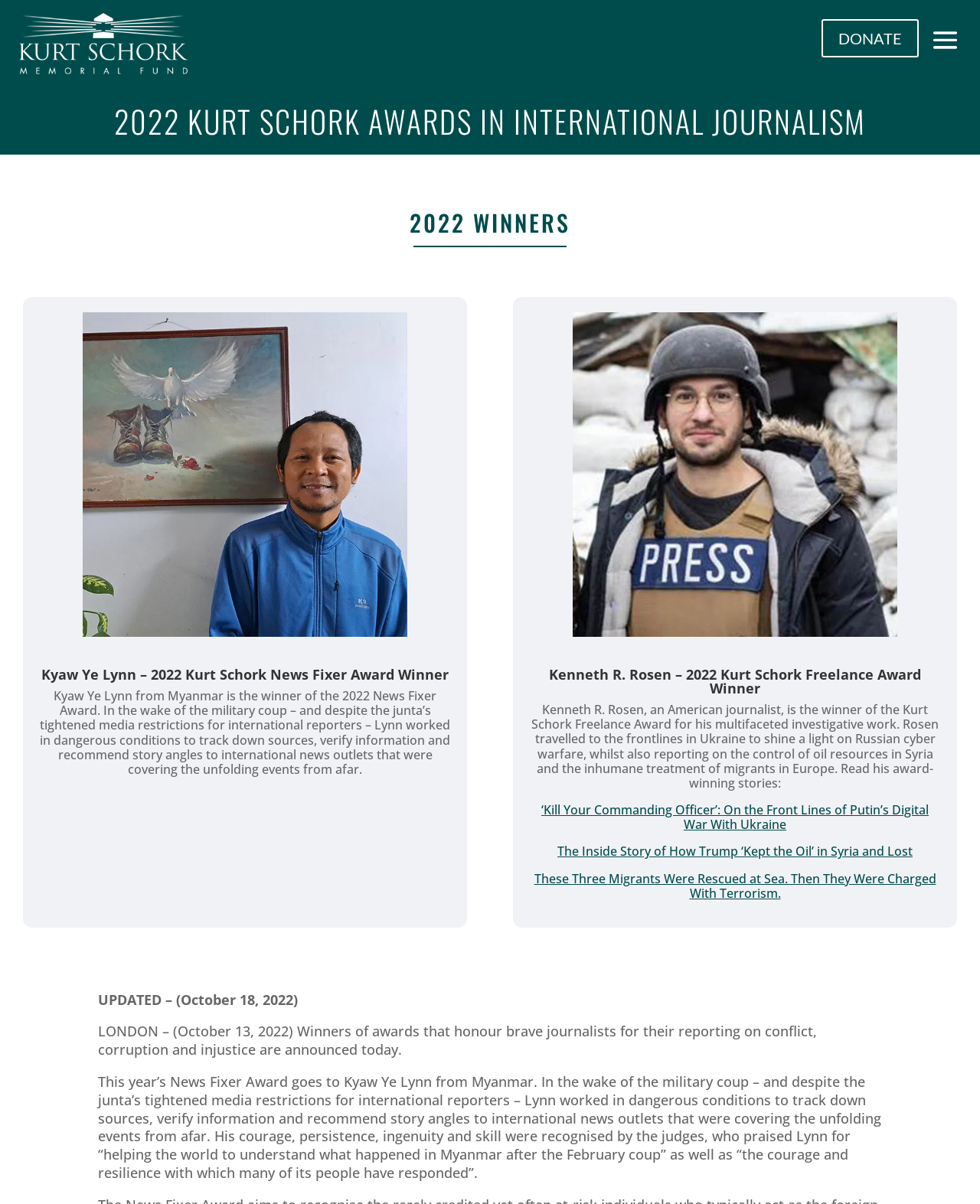Please give a concise answer to this question using a single word or phrase: 
Where was the announcement of the award winners made?

LONDON